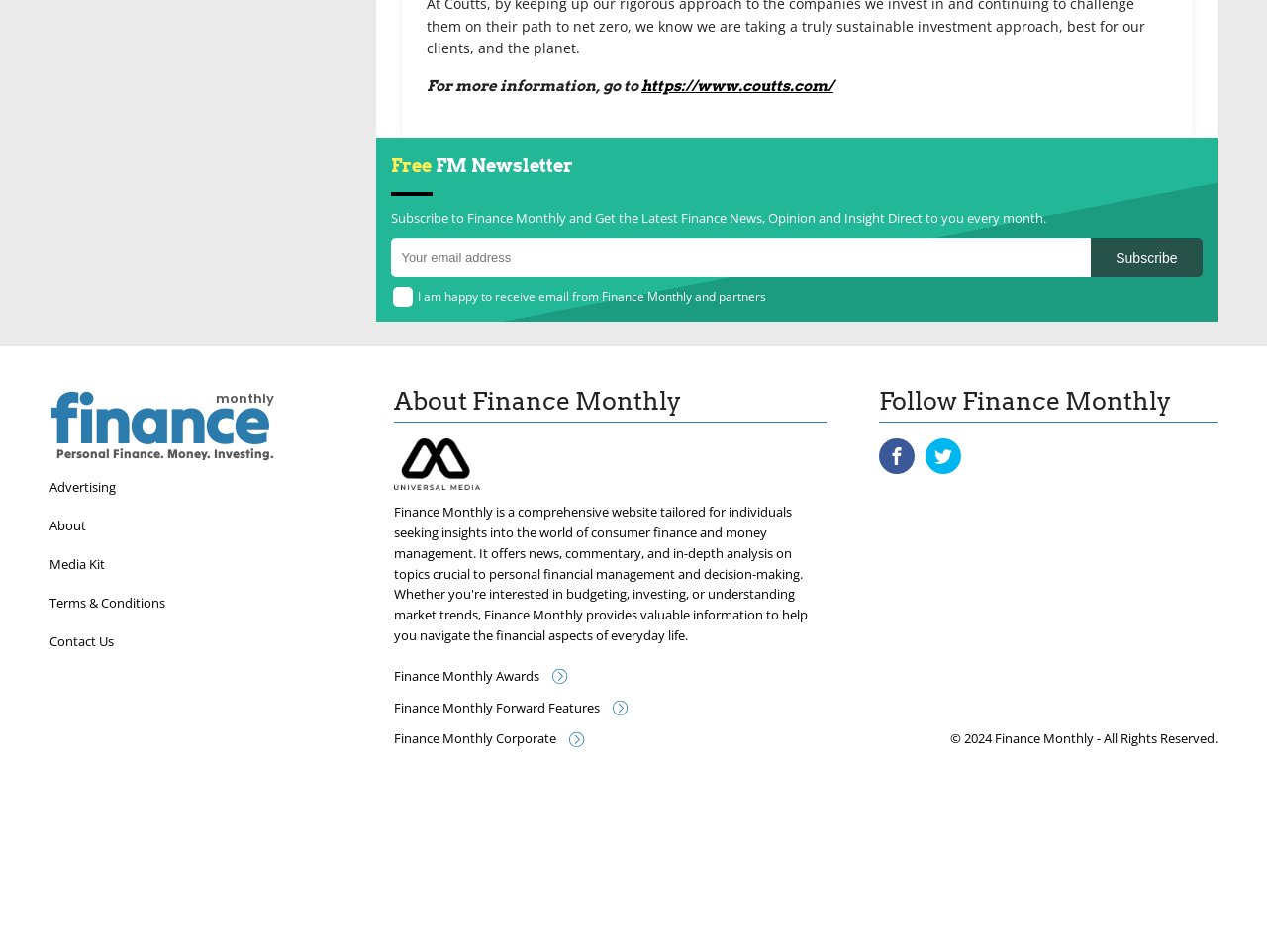Provide the bounding box coordinates of the HTML element described by the text: "Visit our Facebook".

[0.694, 0.461, 0.722, 0.498]